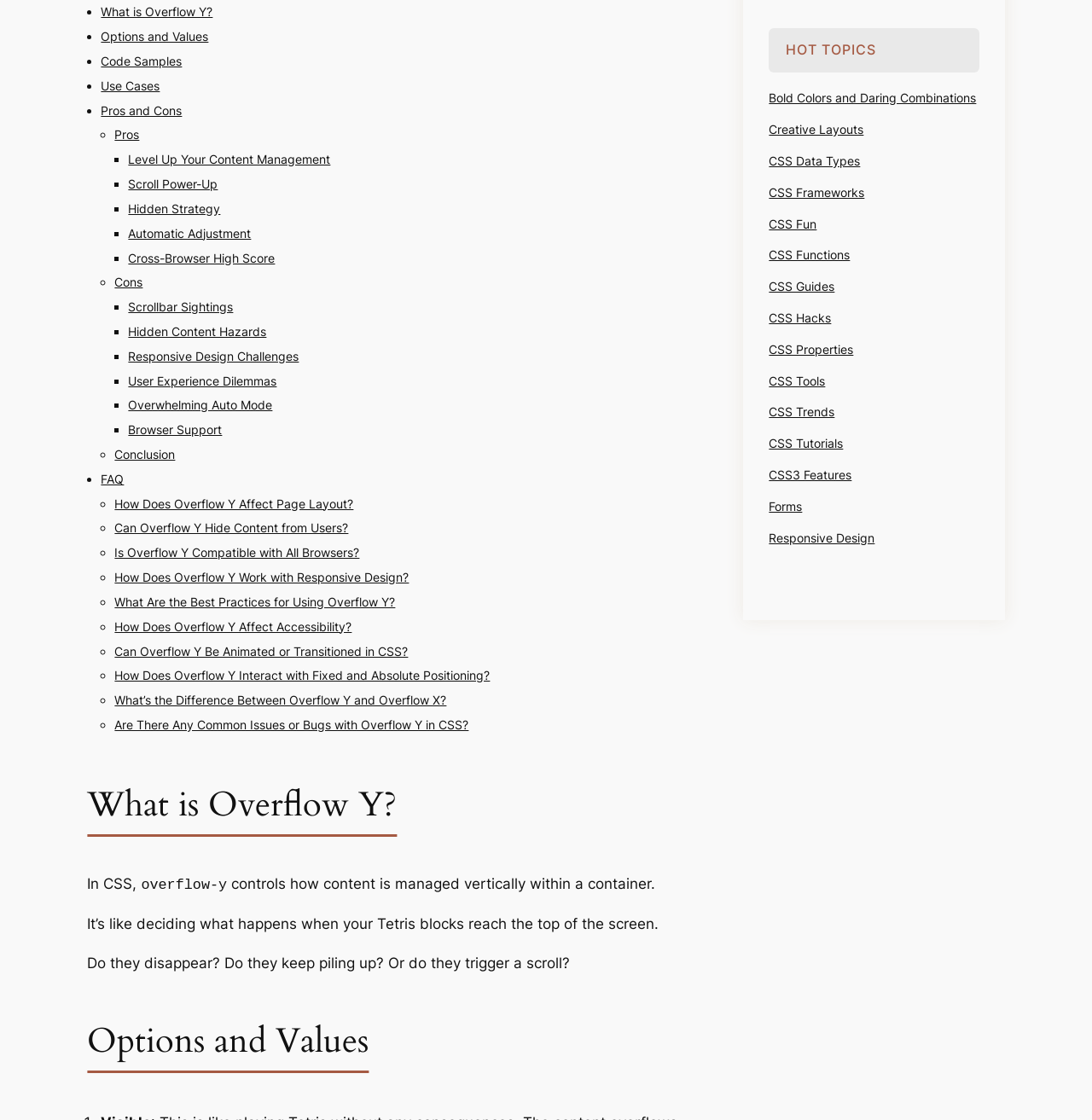Give a short answer using one word or phrase for the question:
What is the topic of the webpage?

Overflow Y